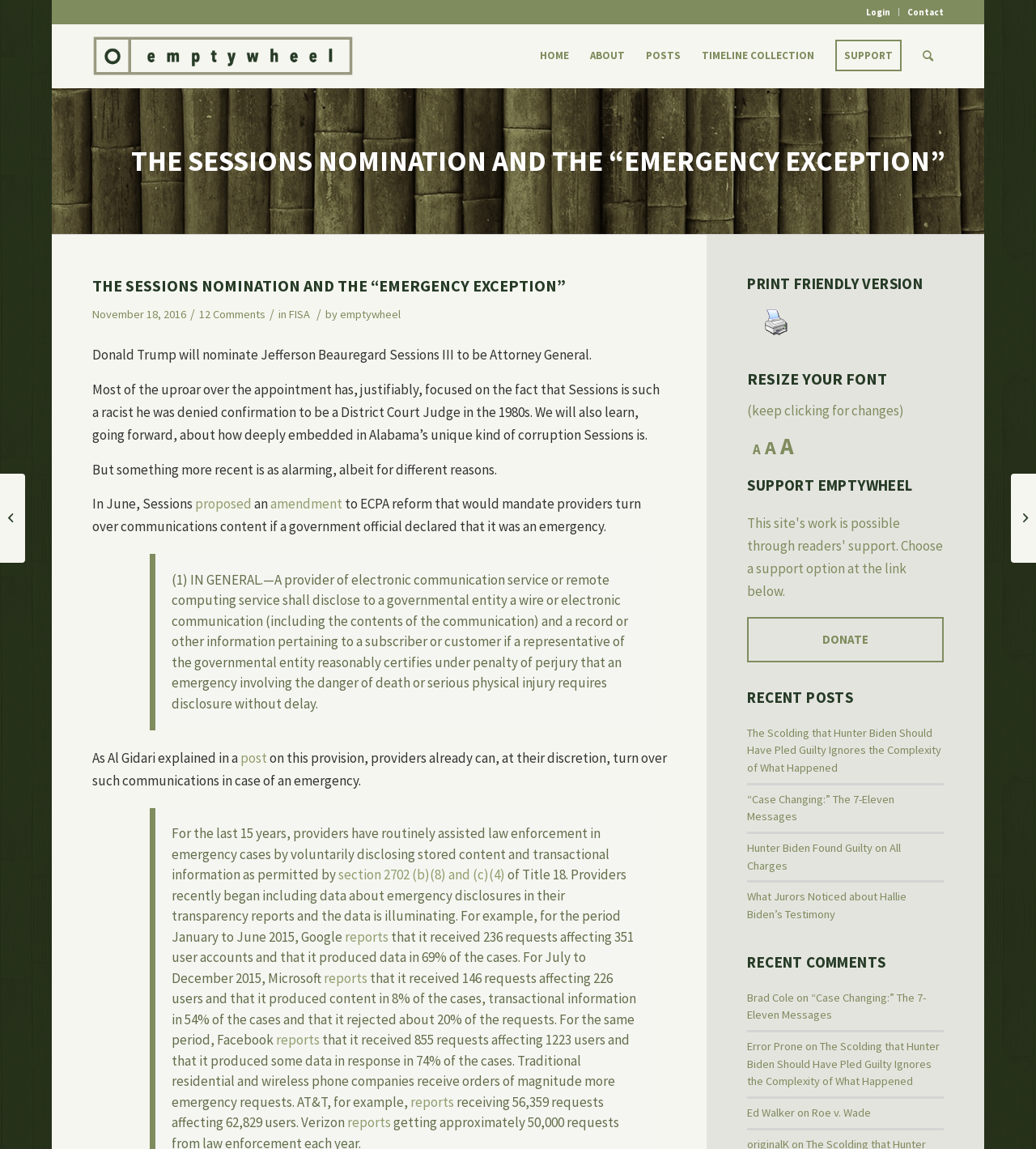Please identify the coordinates of the bounding box for the clickable region that will accomplish this instruction: "Read the 'PRINT FRIENDLY VERSION'".

[0.721, 0.24, 0.911, 0.26]